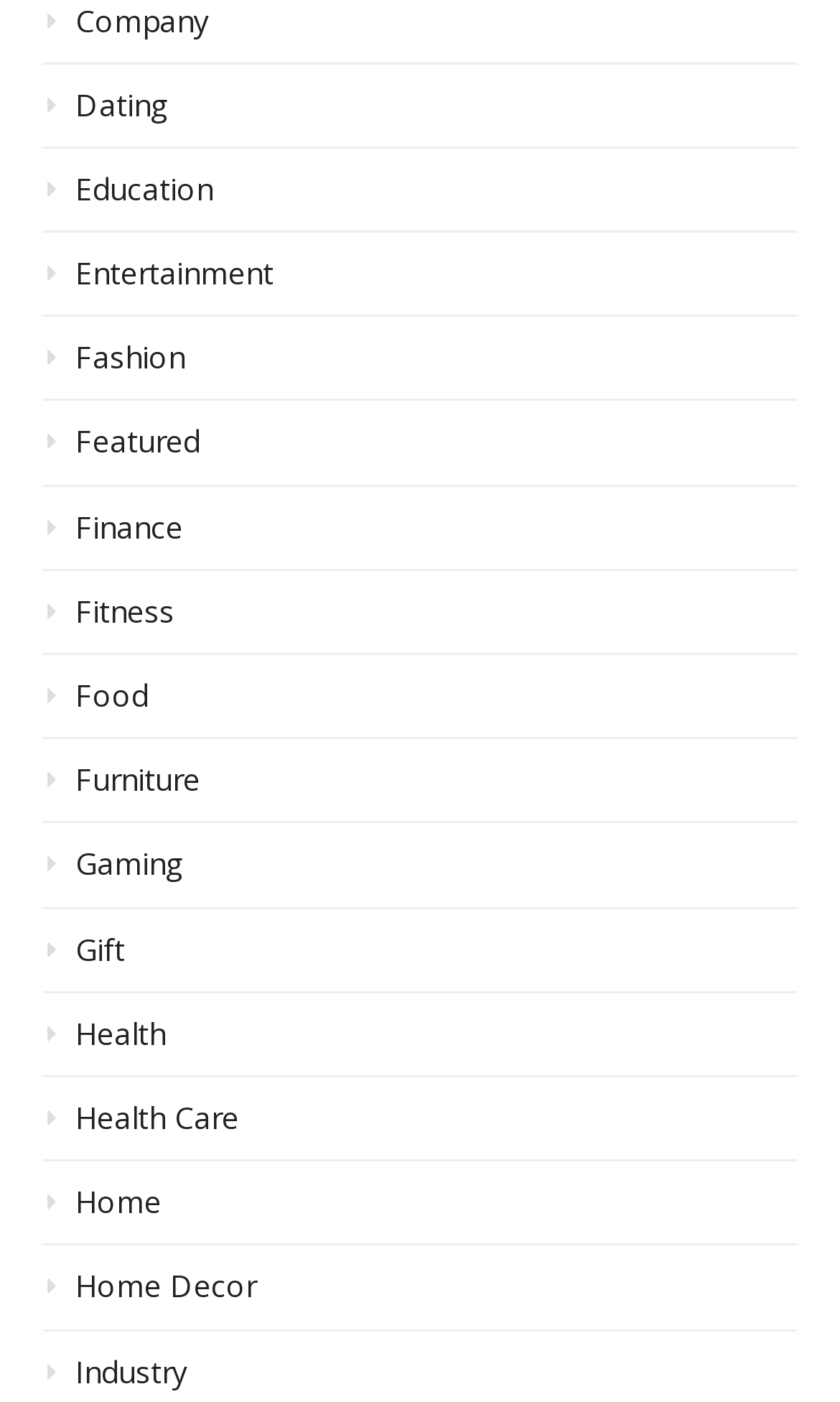Locate the bounding box for the described UI element: "Health". Ensure the coordinates are four float numbers between 0 and 1, formatted as [left, top, right, bottom].

[0.051, 0.724, 0.949, 0.768]